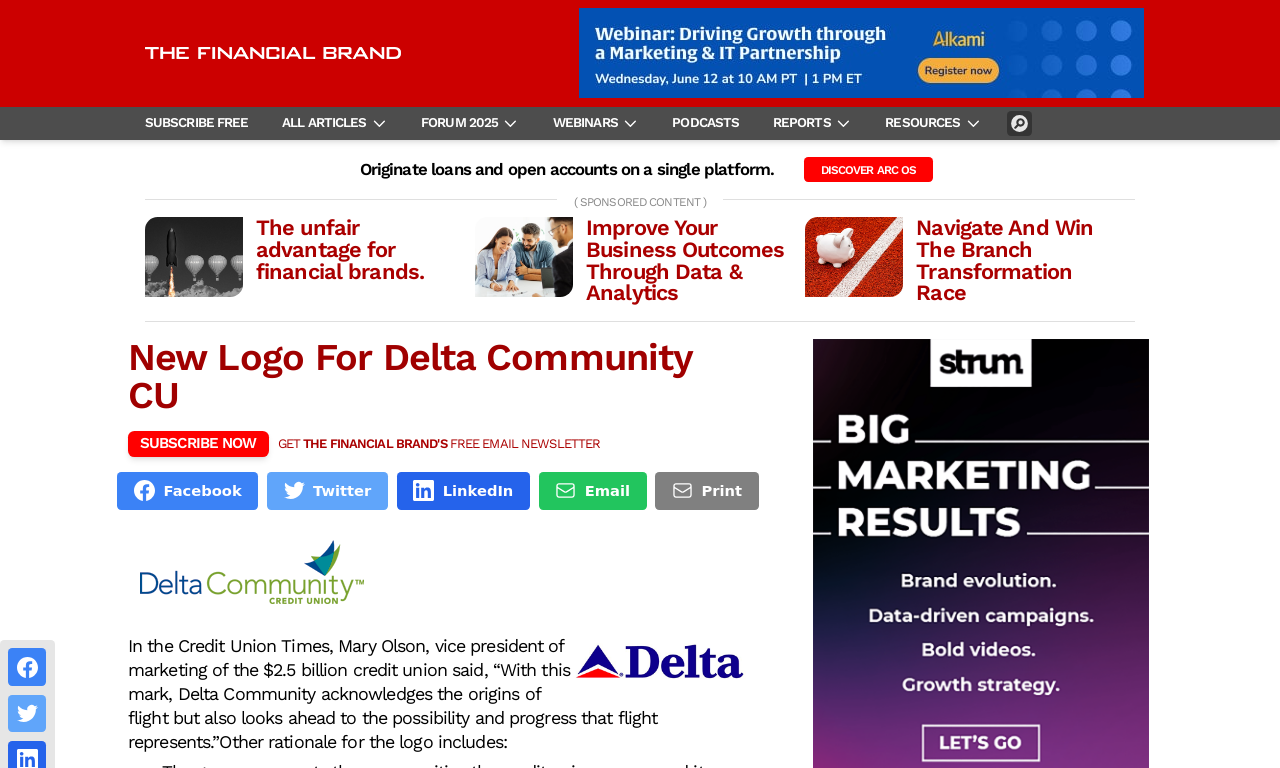Use a single word or phrase to answer the question:
How many social media links are on the webpage?

4